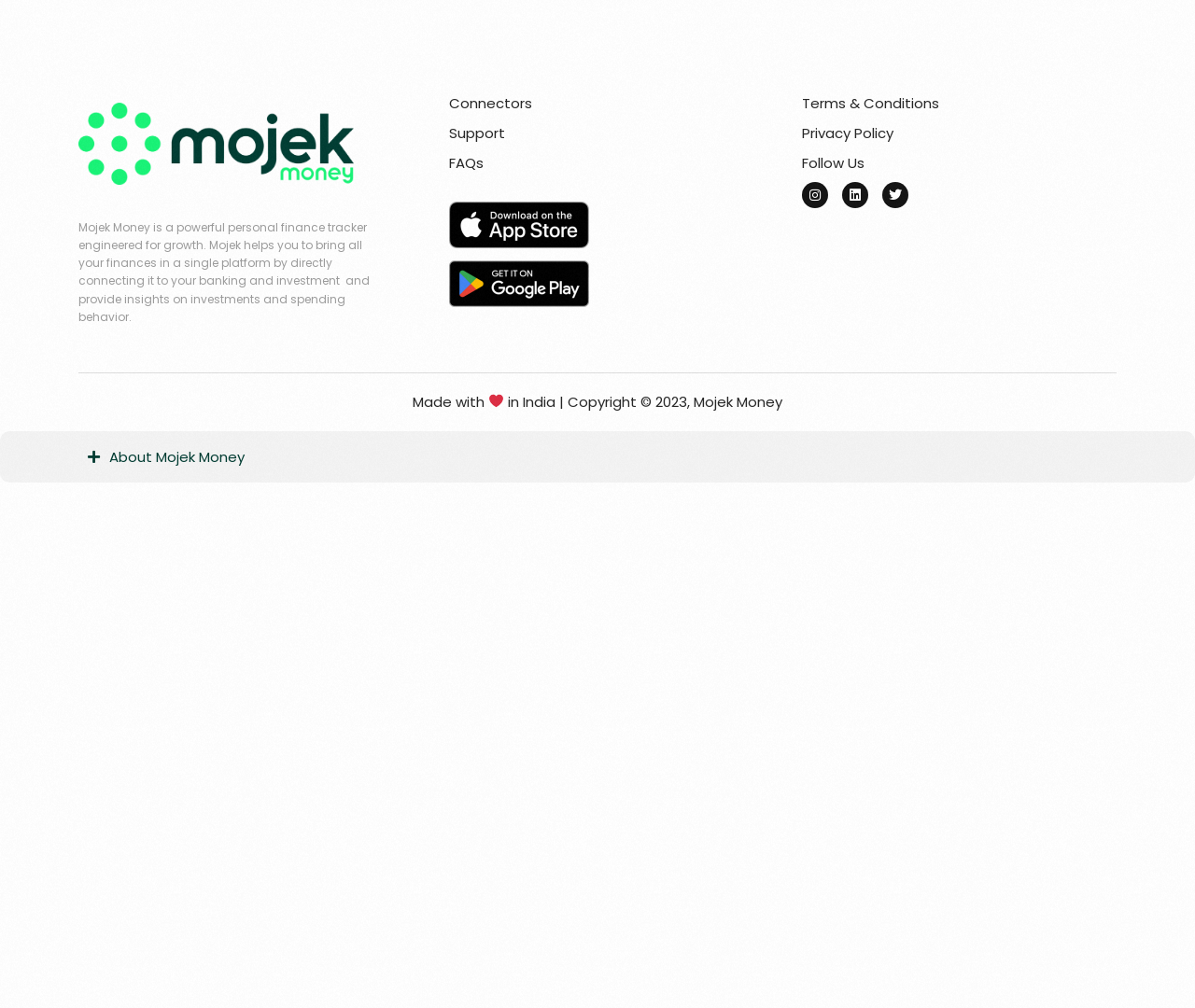Determine the bounding box coordinates for the UI element described. Format the coordinates as (top-left x, top-left y, bottom-right x, bottom-right y) and ensure all values are between 0 and 1. Element description: FAQs

[0.376, 0.151, 0.647, 0.172]